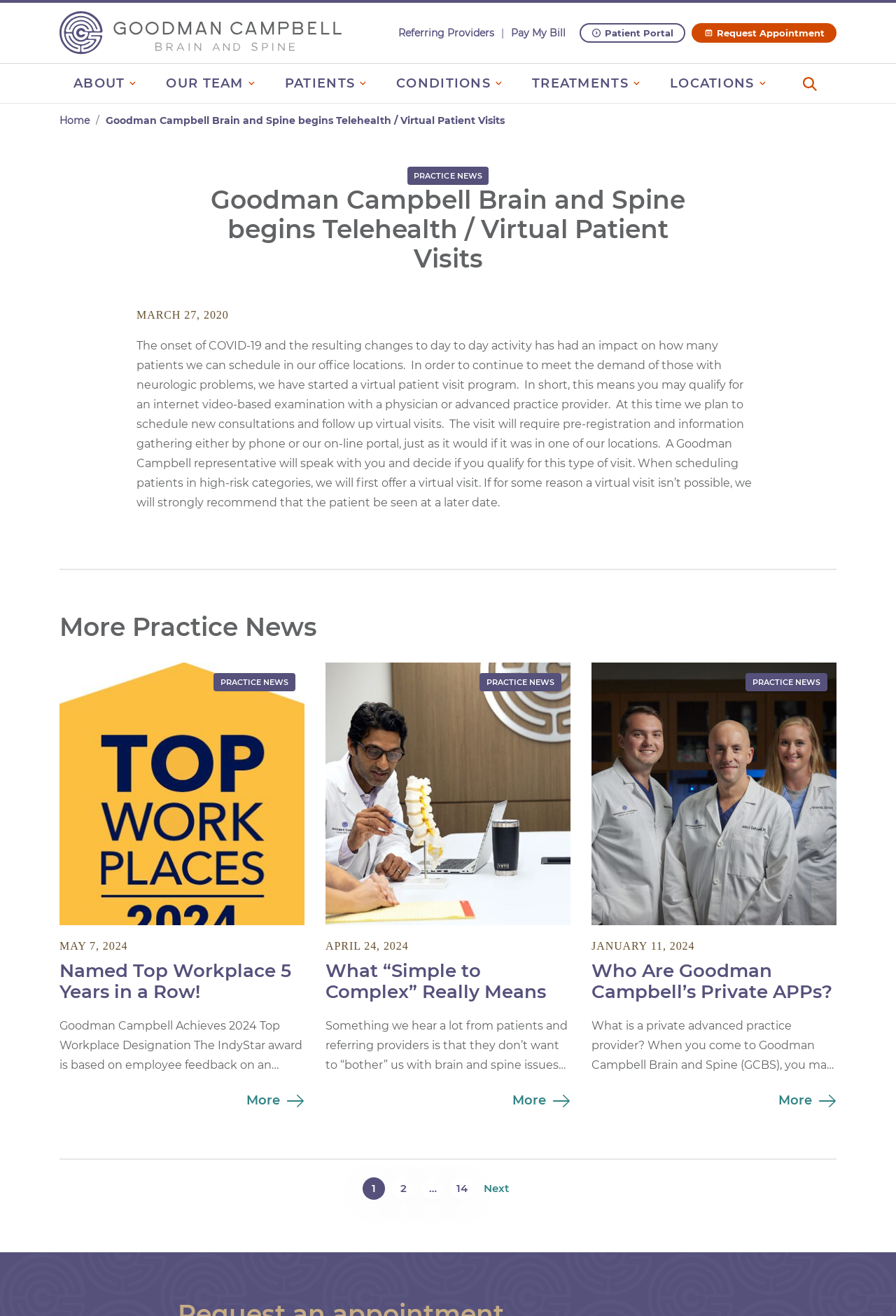Identify the headline of the webpage and generate its text content.

Goodman Campbell Brain and Spine begins Telehealth / Virtual Patient Visits